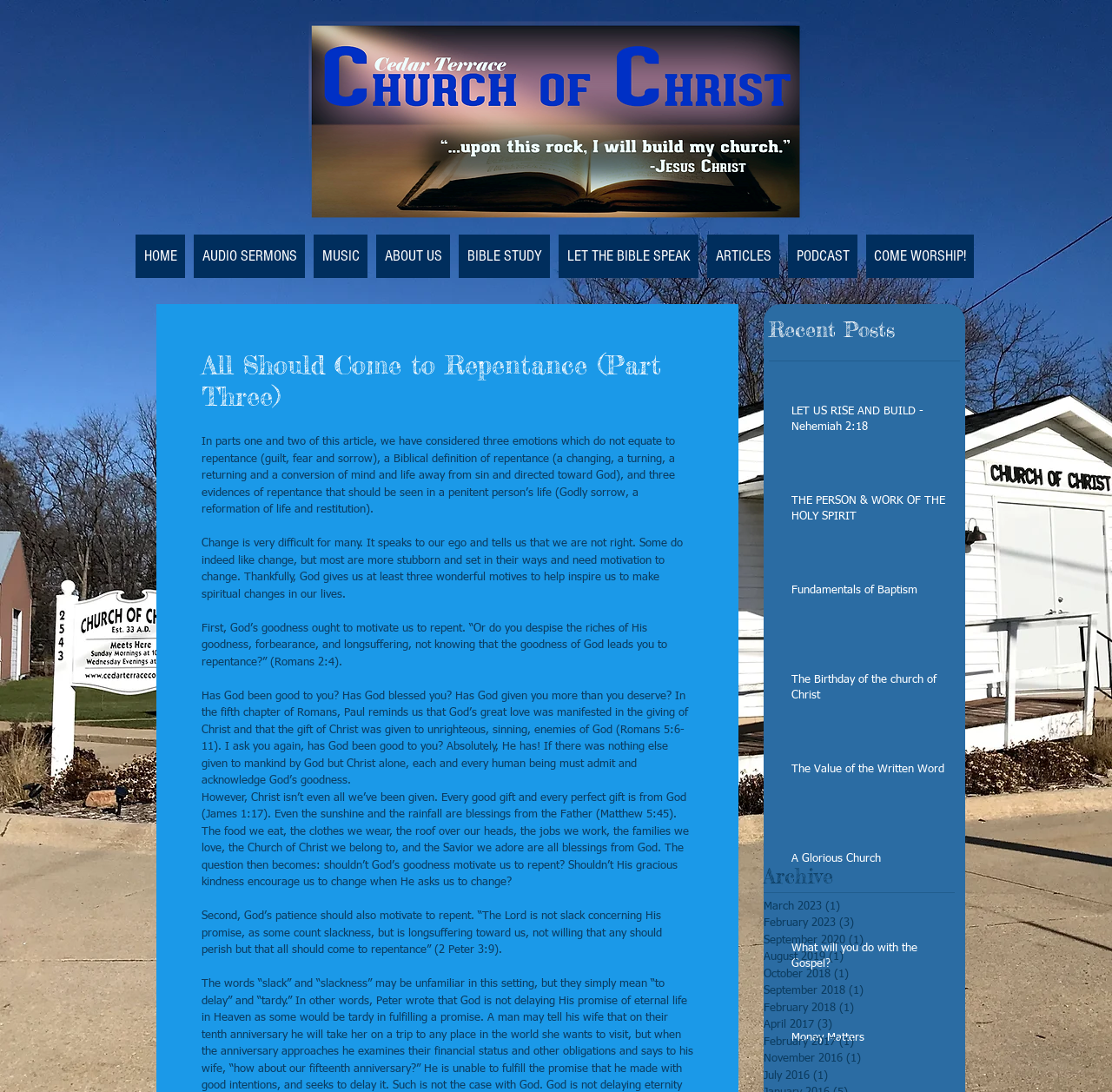Locate the coordinates of the bounding box for the clickable region that fulfills this instruction: "Read the article 'LET US RISE AND BUILD - Nehemiah 2:18'".

[0.712, 0.37, 0.854, 0.405]